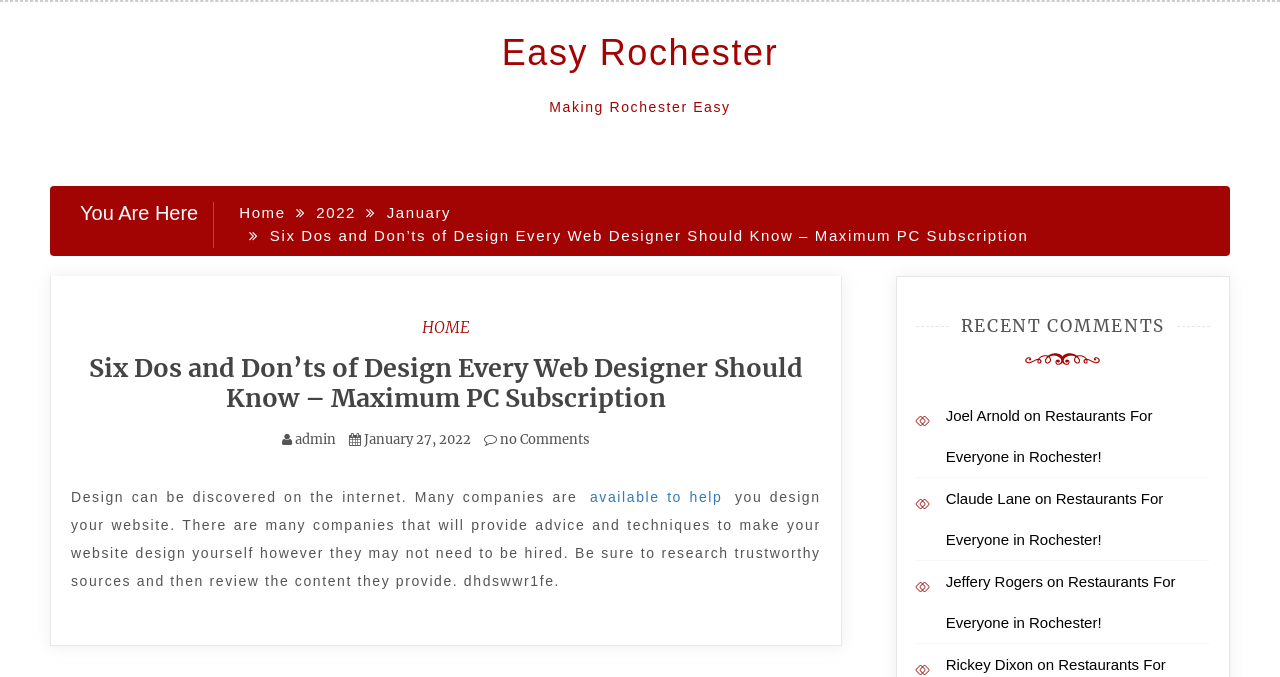What is the name of the website?
Please answer using one word or phrase, based on the screenshot.

Easy Rochester